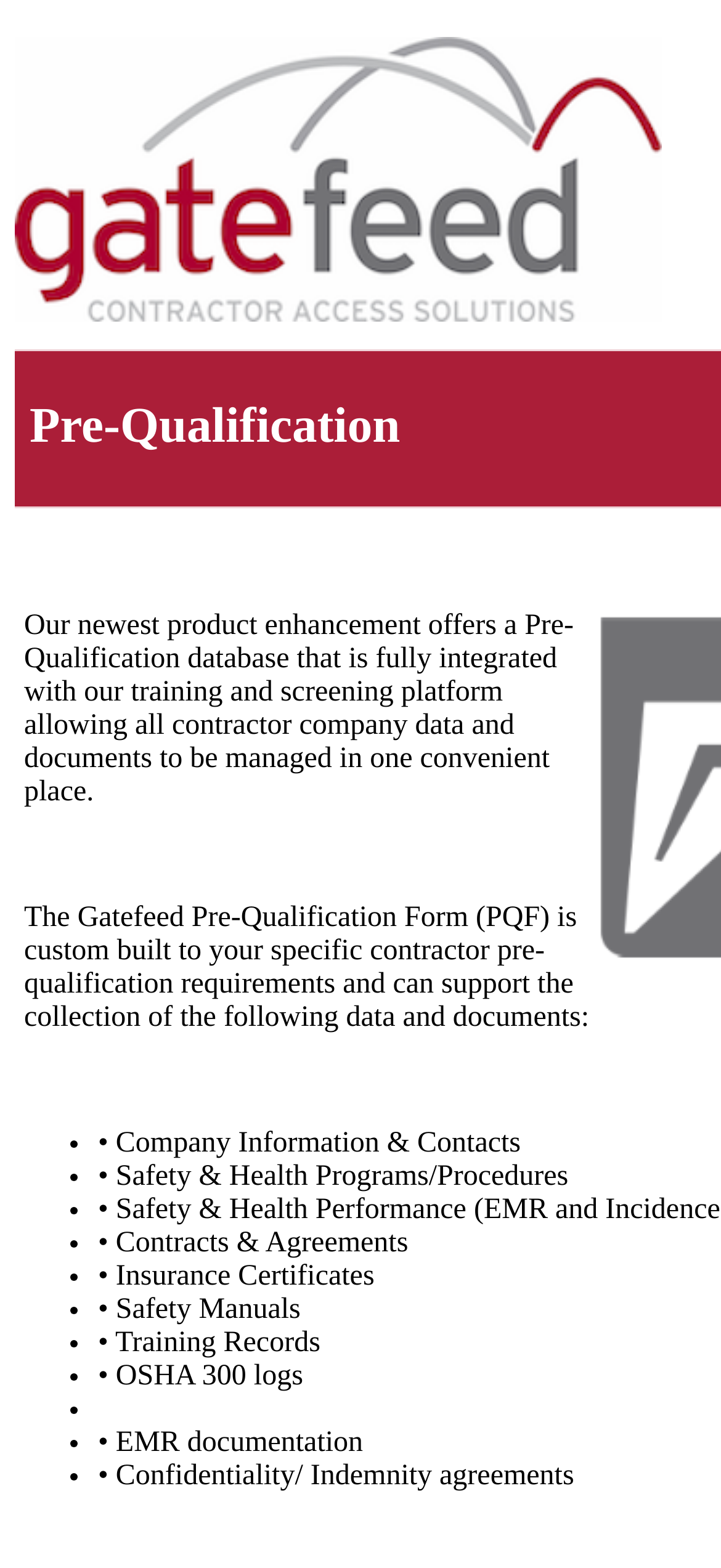Respond to the following question with a brief word or phrase:
How is the Gatefeed Pre-Qualification Form customized?

To specific contractor pre-qualification requirements